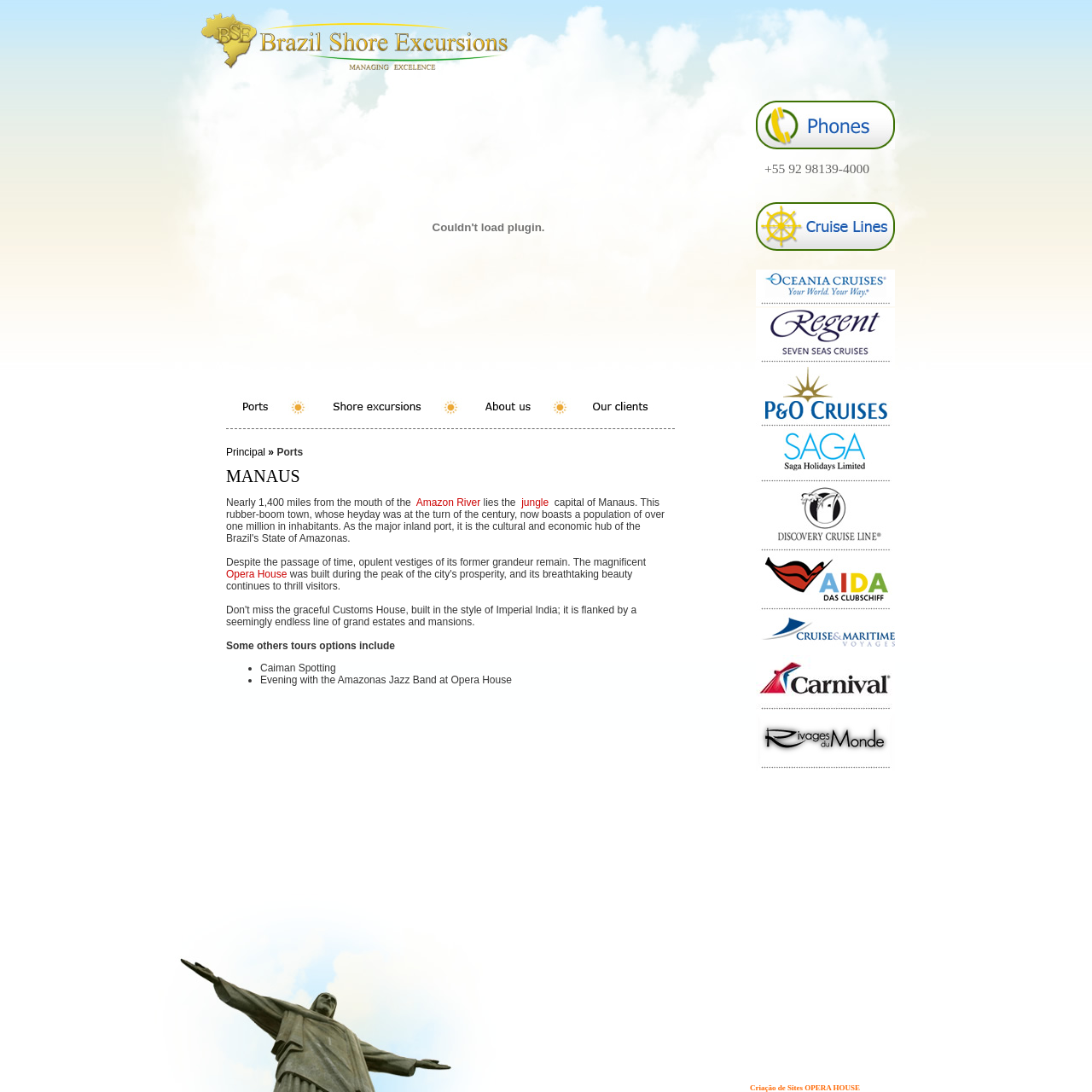Bounding box coordinates should be in the format (top-left x, top-left y, bottom-right x, bottom-right y) and all values should be floating point numbers between 0 and 1. Determine the bounding box coordinate for the UI element described as: Pain Management

None